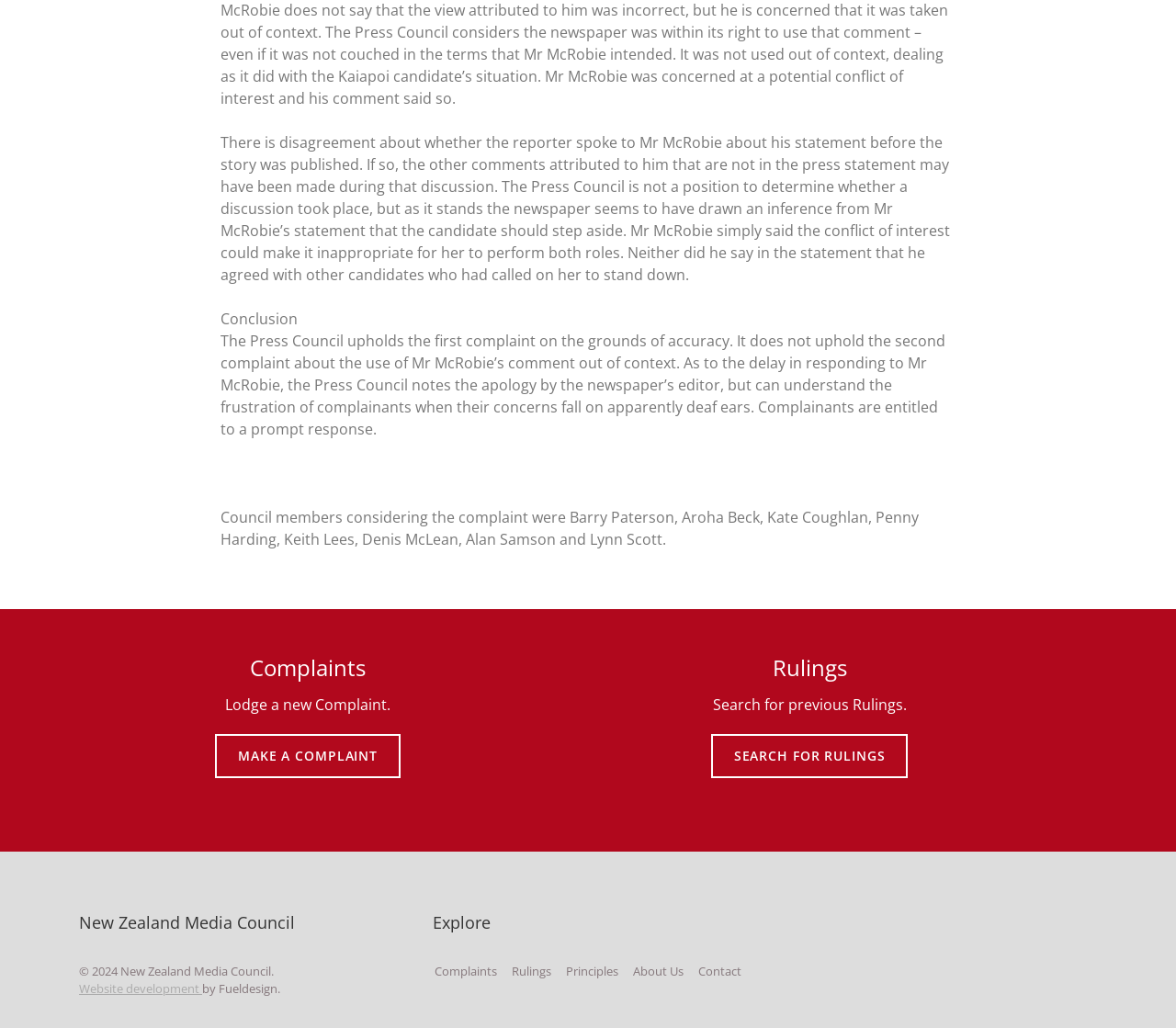Could you specify the bounding box coordinates for the clickable section to complete the following instruction: "Lodge a new complaint"?

[0.191, 0.676, 0.332, 0.695]